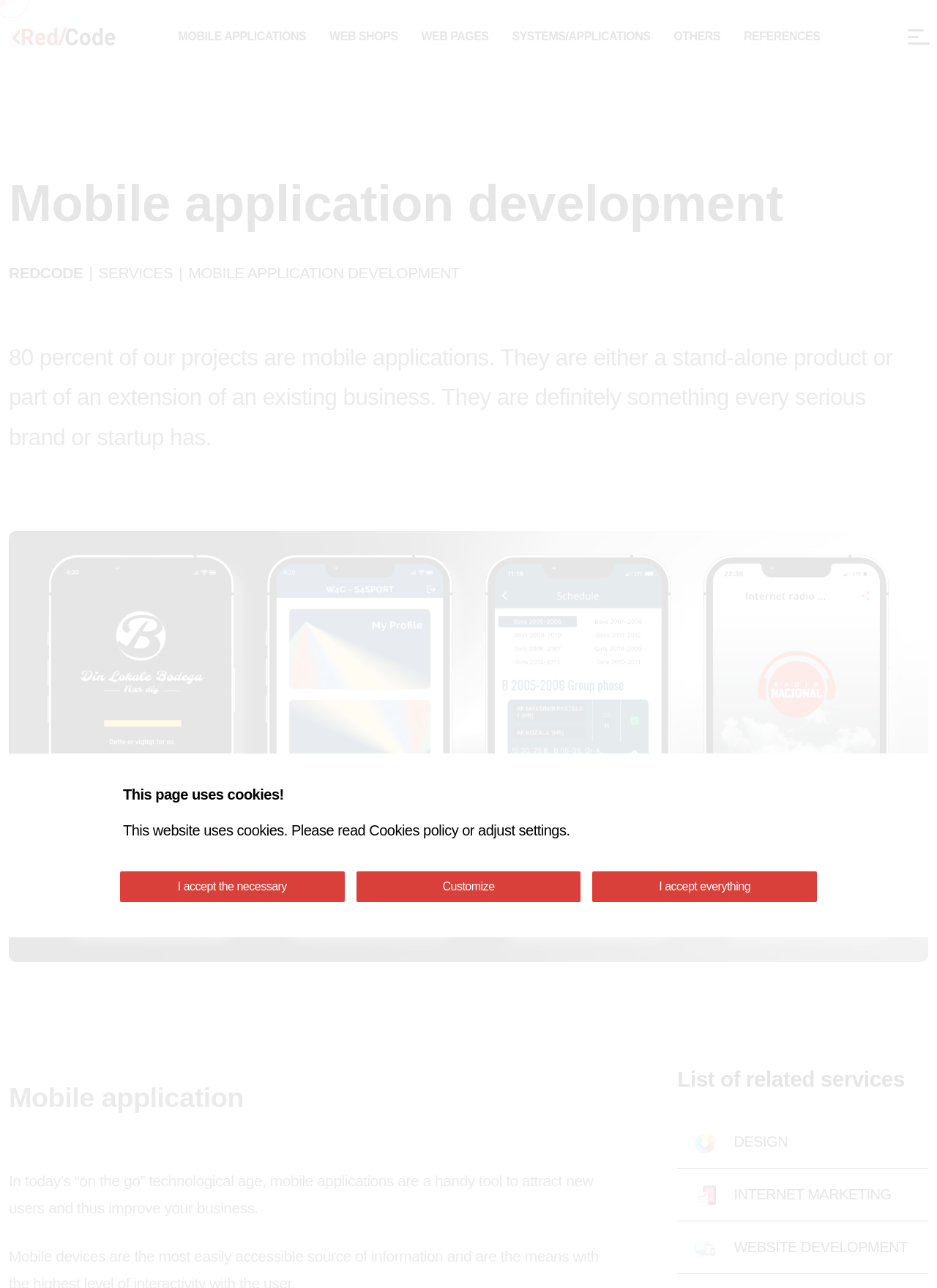What type of applications does Redcode develop?
Offer a detailed and exhaustive answer to the question.

Based on the webpage, Redcode develops mobile applications, which is evident from the heading 'Mobile application development' and the text '80 percent of our projects are mobile applications.'